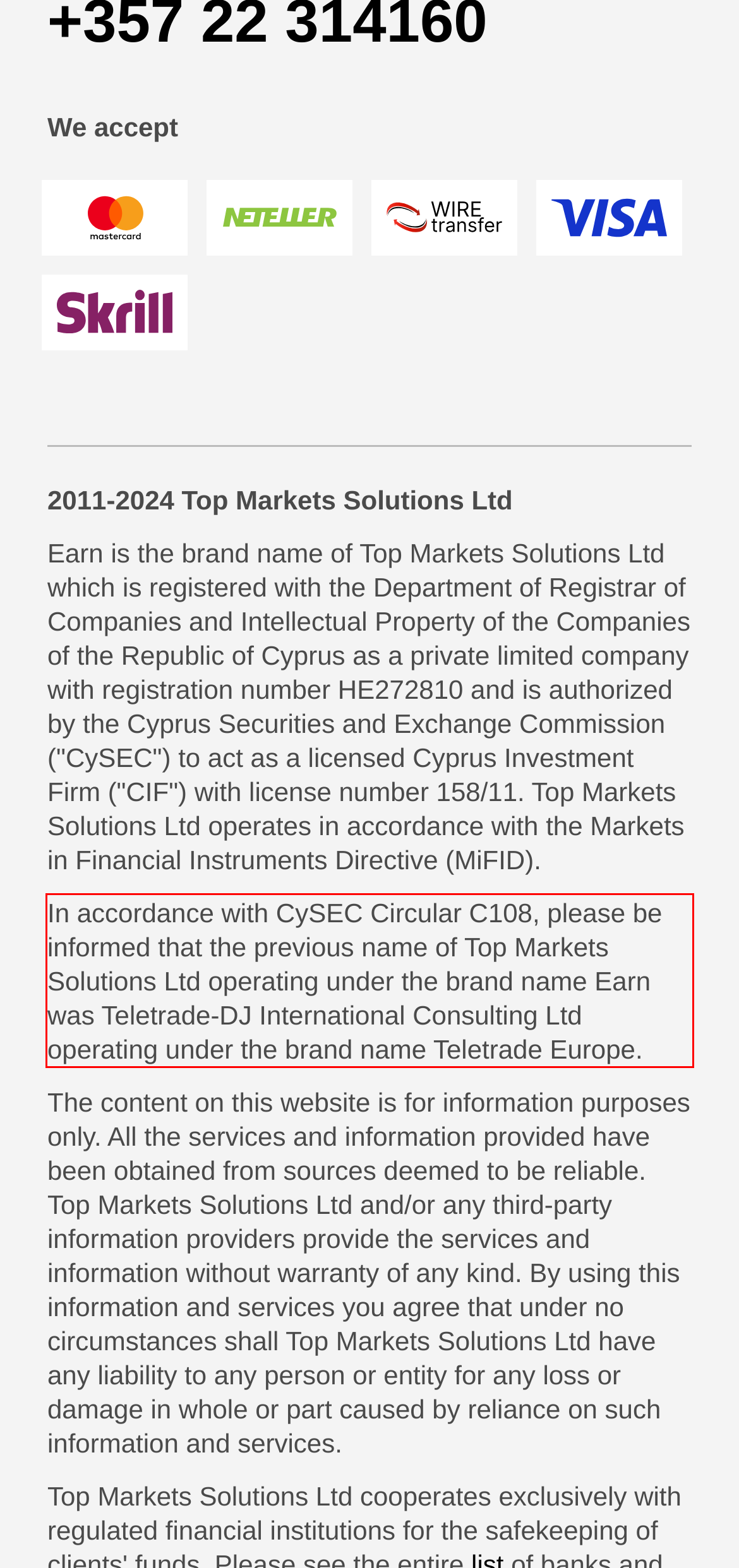Given a webpage screenshot with a red bounding box, perform OCR to read and deliver the text enclosed by the red bounding box.

In accordance with CySEC Circular C108, please be informed that the previous name of Top Markets Solutions Ltd operating under the brand name Earn was Teletrade-DJ International Consulting Ltd operating under the brand name Teletrade Europe.